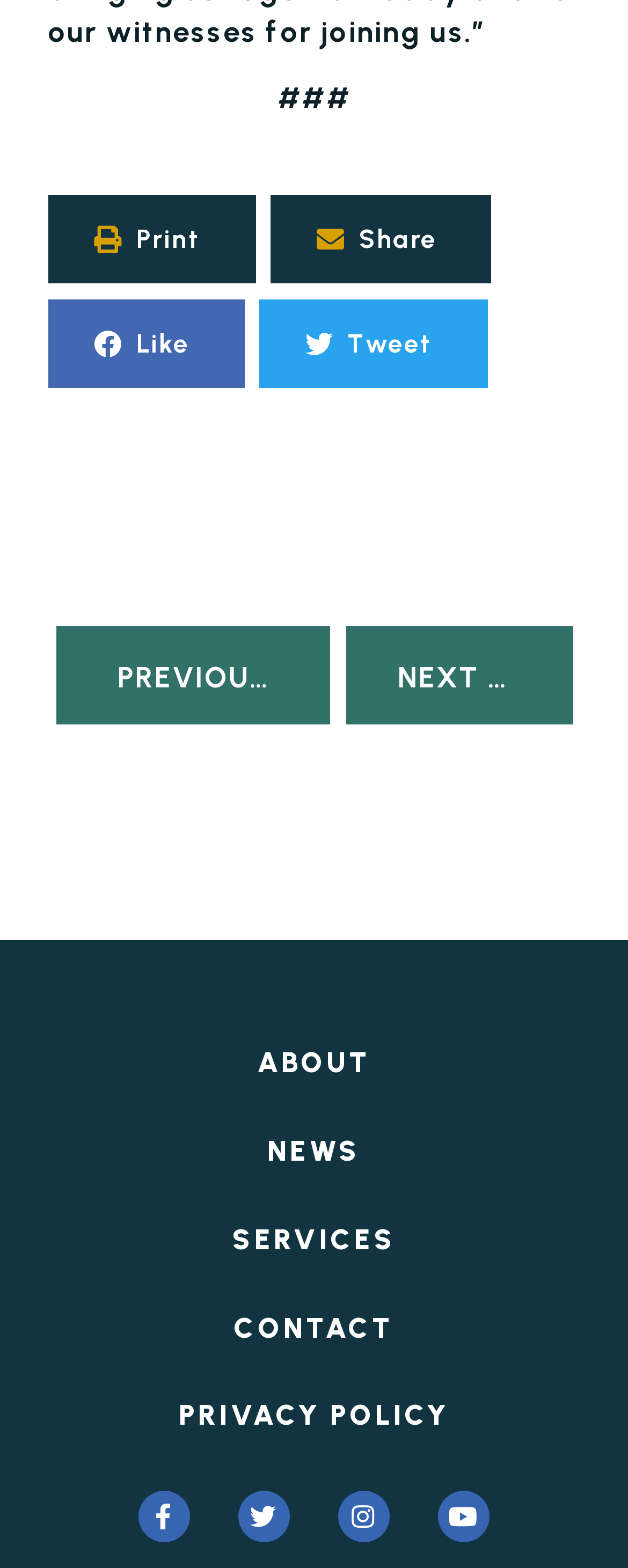Determine the bounding box coordinates of the clickable element to achieve the following action: 'Share on Facebook'. Provide the coordinates as four float values between 0 and 1, formatted as [left, top, right, bottom].

[0.076, 0.191, 0.389, 0.248]